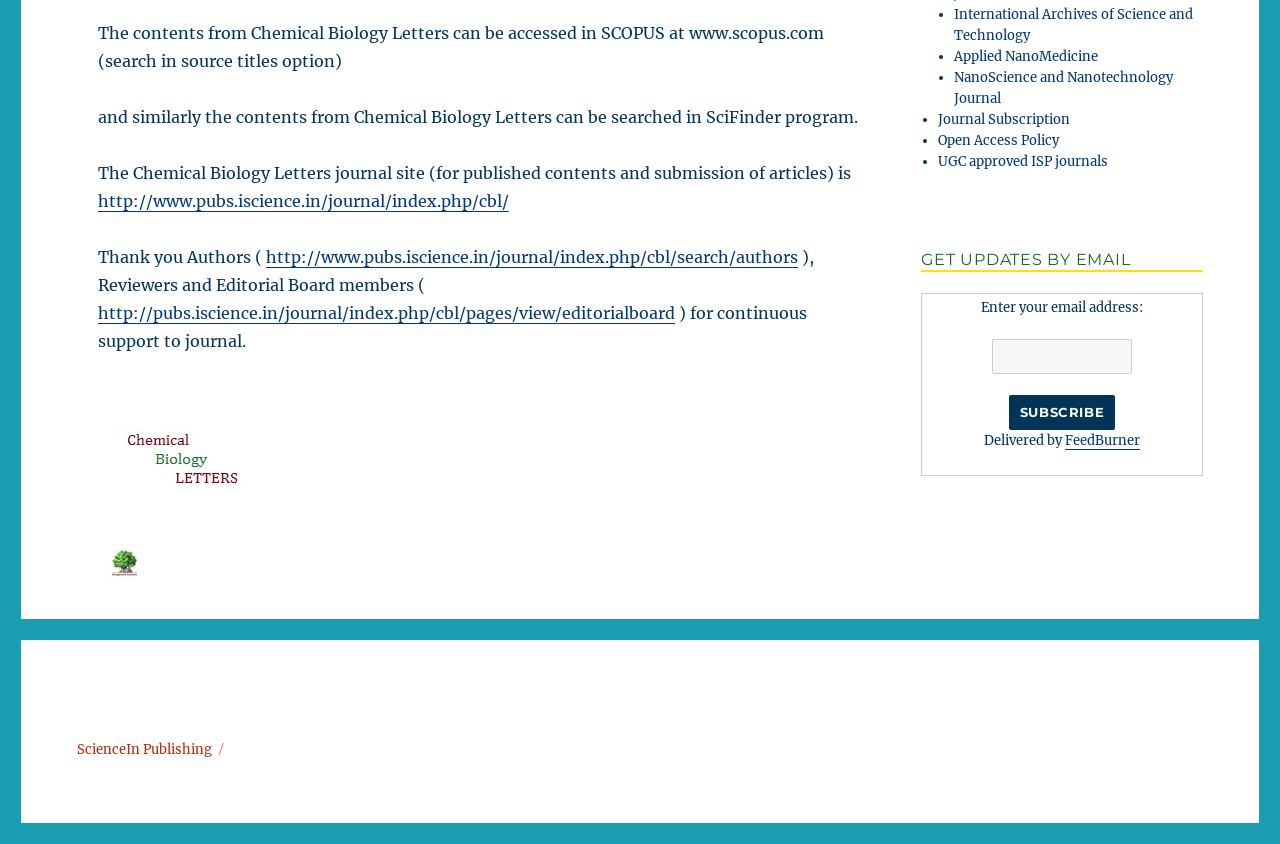Locate the bounding box of the UI element defined by this description: "http://pubs.iscience.in/journal/index.php/cbl/pages/view/editorialboard". The coordinates should be given as four float numbers between 0 and 1, formatted as [left, top, right, bottom].

[0.076, 0.359, 0.527, 0.383]